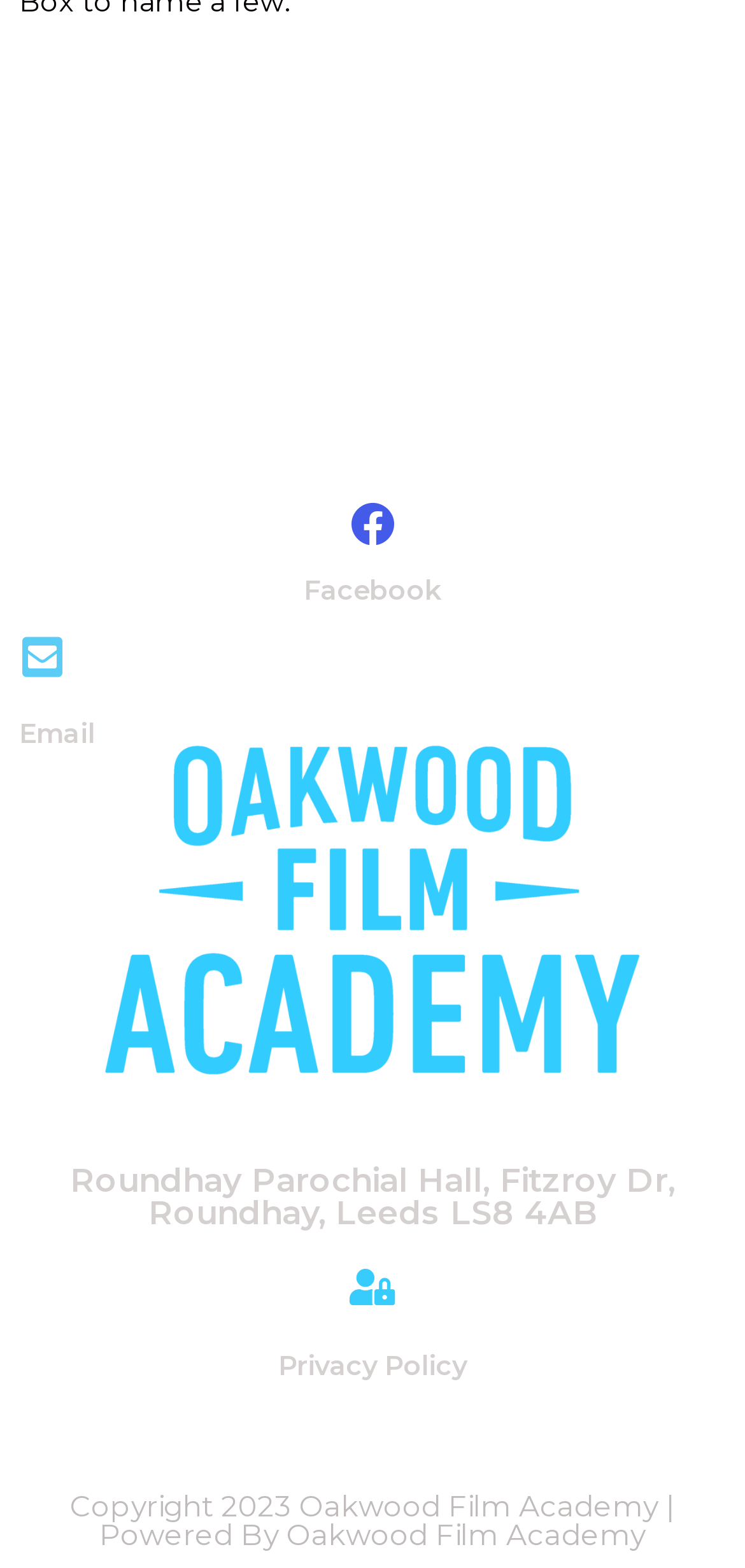Using the information from the screenshot, answer the following question thoroughly:
What is the name of the organization powering the website?

I found the answer by looking at the heading element with the text 'Copyright 2023 Oakwood Film Academy | Powered By Oakwood Film Academy' which is located at the bottom of the page. The organization powering the website is mentioned in this element.